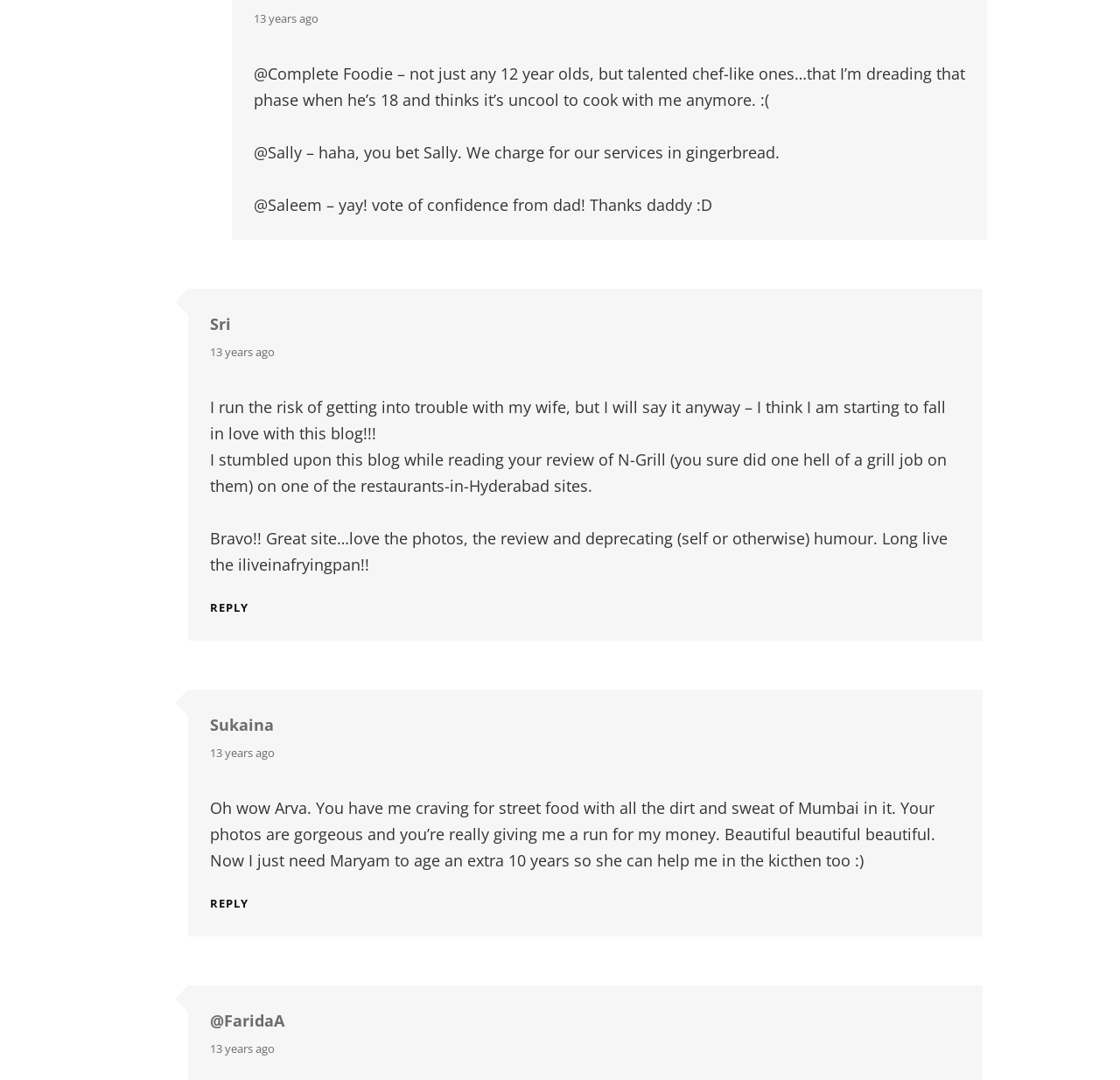What is the author of the first comment?
Using the image as a reference, answer with just one word or a short phrase.

Complete Foodie